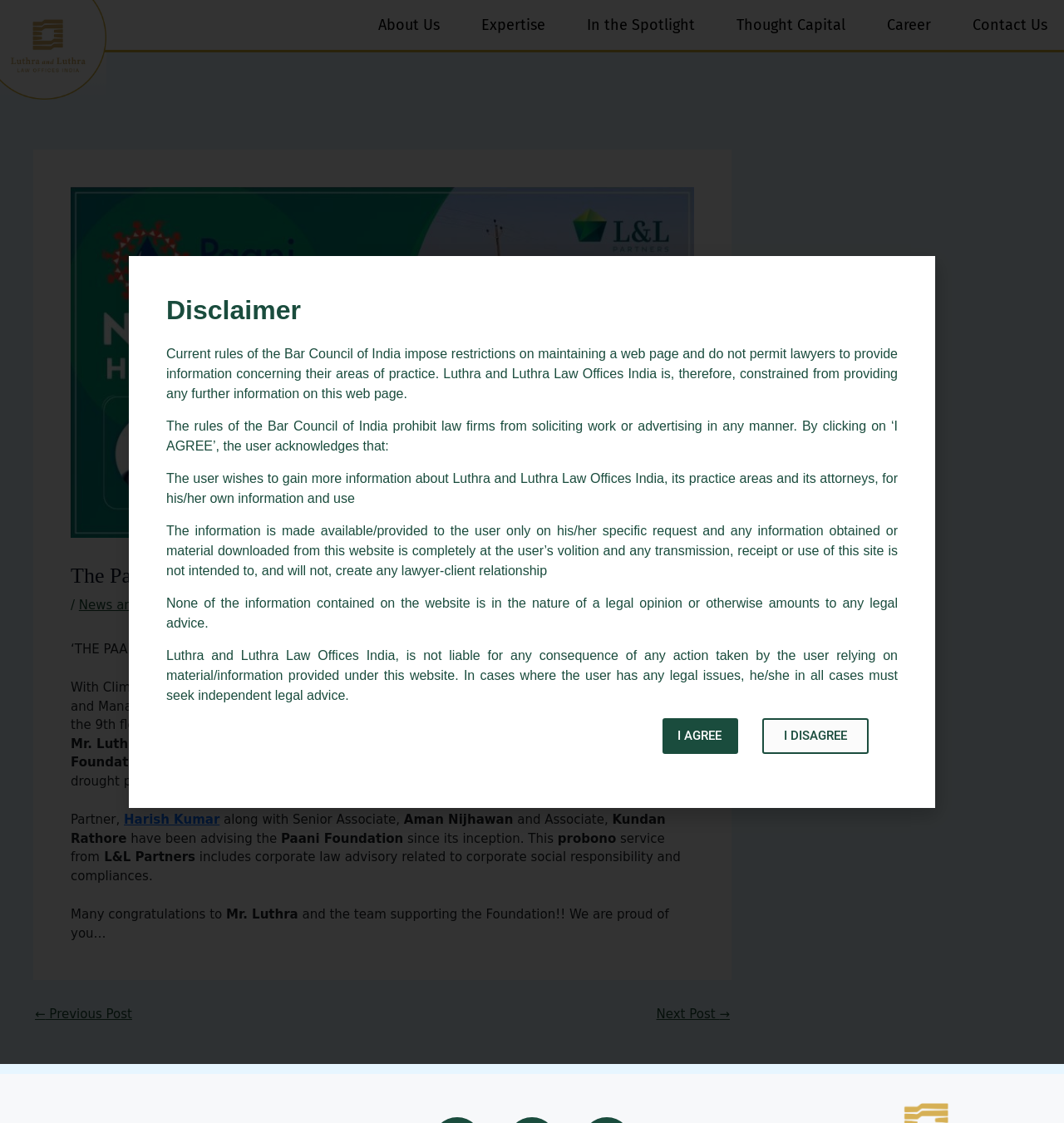Please identify the bounding box coordinates of the clickable area that will allow you to execute the instruction: "Click Next Post →".

[0.617, 0.898, 0.686, 0.909]